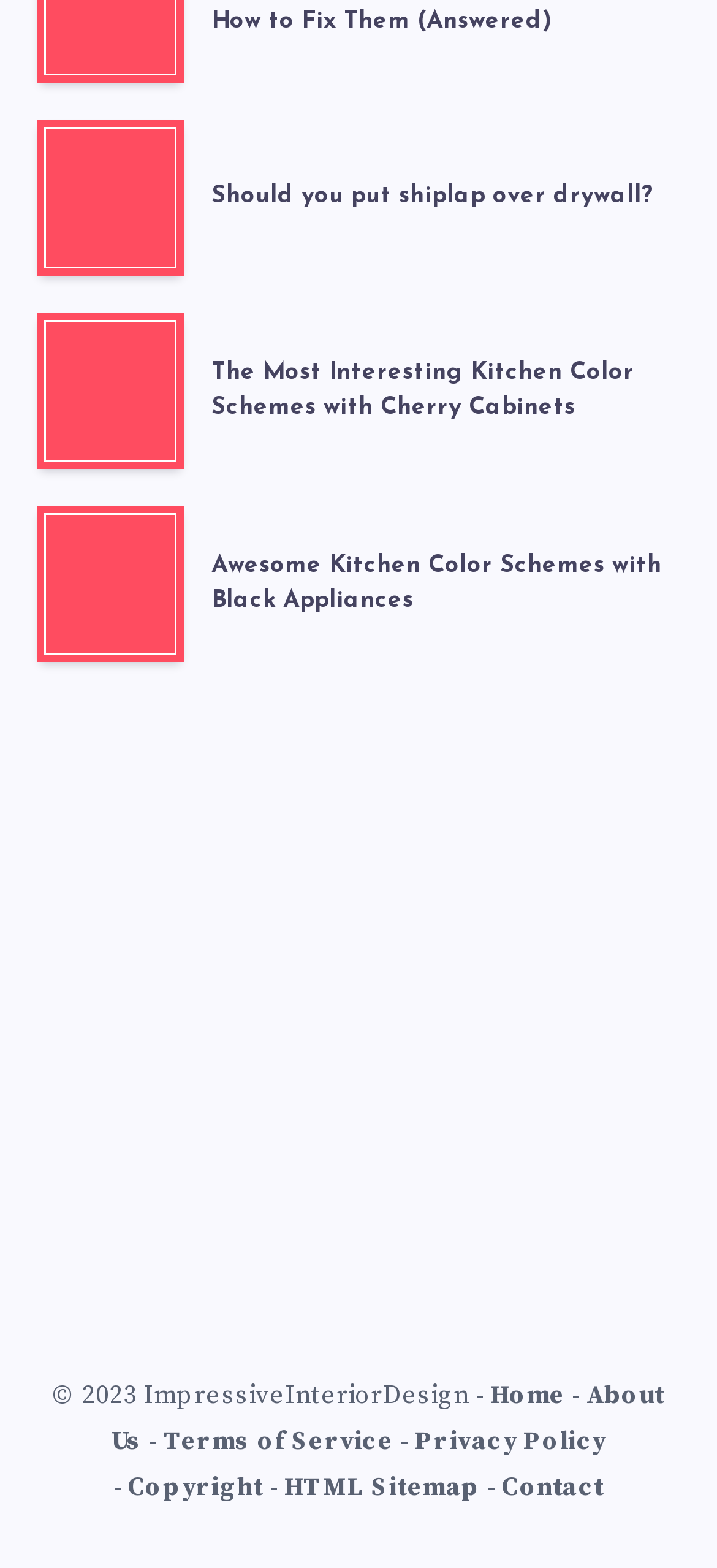Provide a one-word or short-phrase answer to the question:
How many links are in the footer section?

7